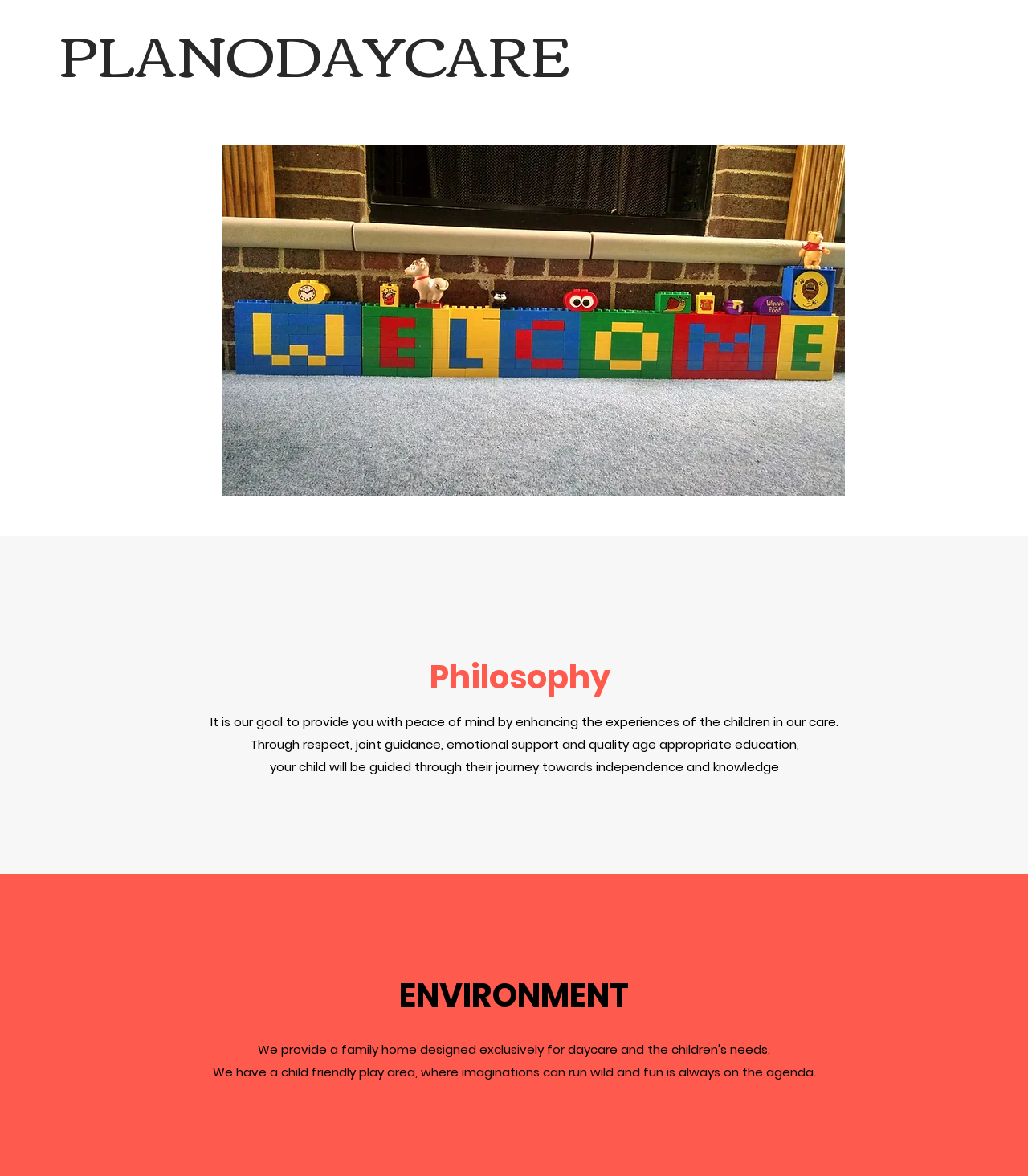What is the environment of the daycare like?
Look at the image and respond to the question as thoroughly as possible.

The environment of the daycare is described in the paragraph under the 'ENVIRONMENT' heading, which says 'We have a child friendly play area, where imaginations can run wild and fun is always on the agenda'.